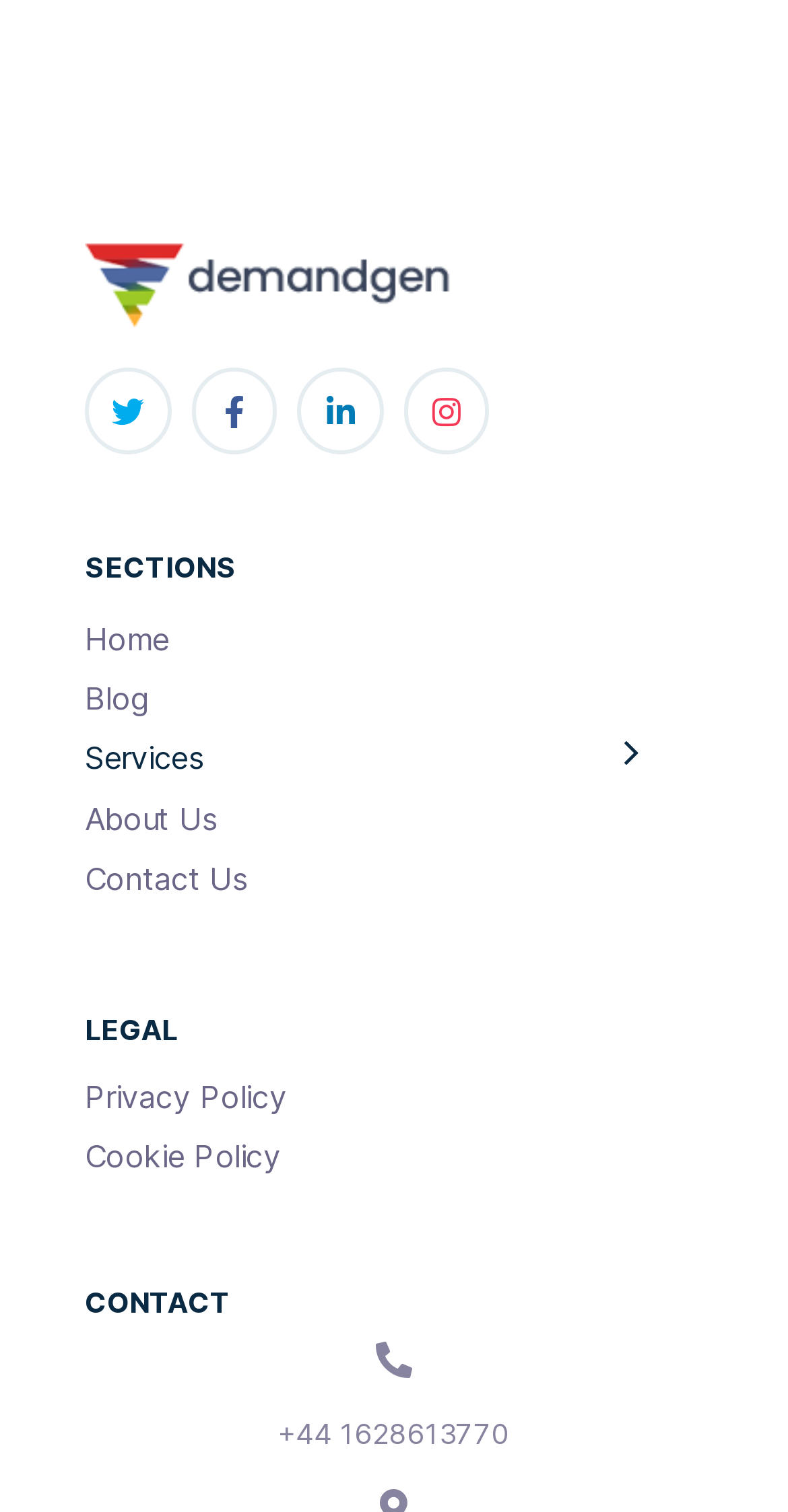From the webpage screenshot, predict the bounding box coordinates (top-left x, top-left y, bottom-right x, bottom-right y) for the UI element described here: Native -- Irrigation not necessary

None